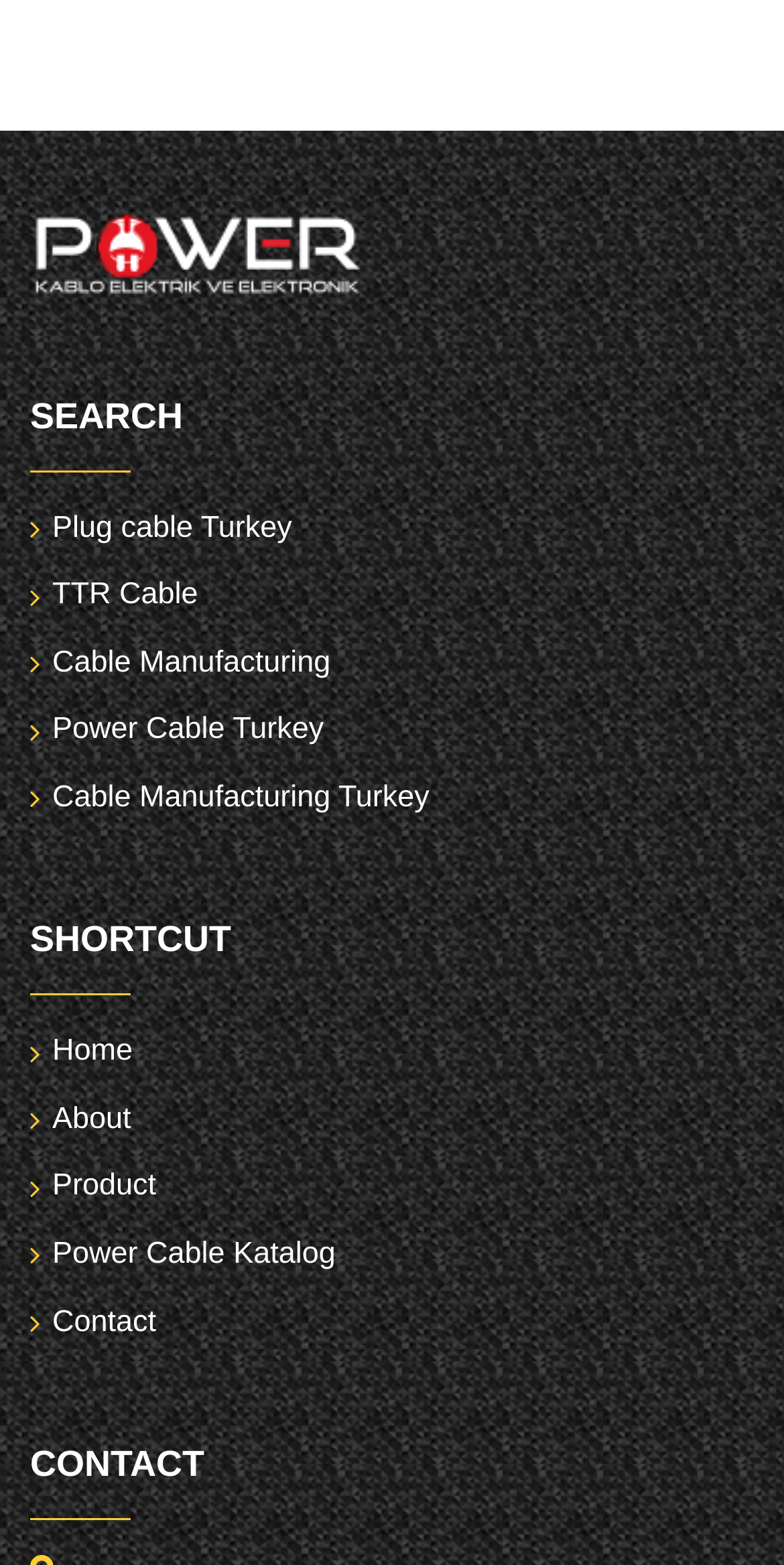What is the second link under the 'SHORTCUT' heading?
Answer the question with as much detail as you can, using the image as a reference.

The second link under the 'SHORTCUT' heading is 'About' which has a bounding box coordinate of [0.067, 0.704, 0.167, 0.726].